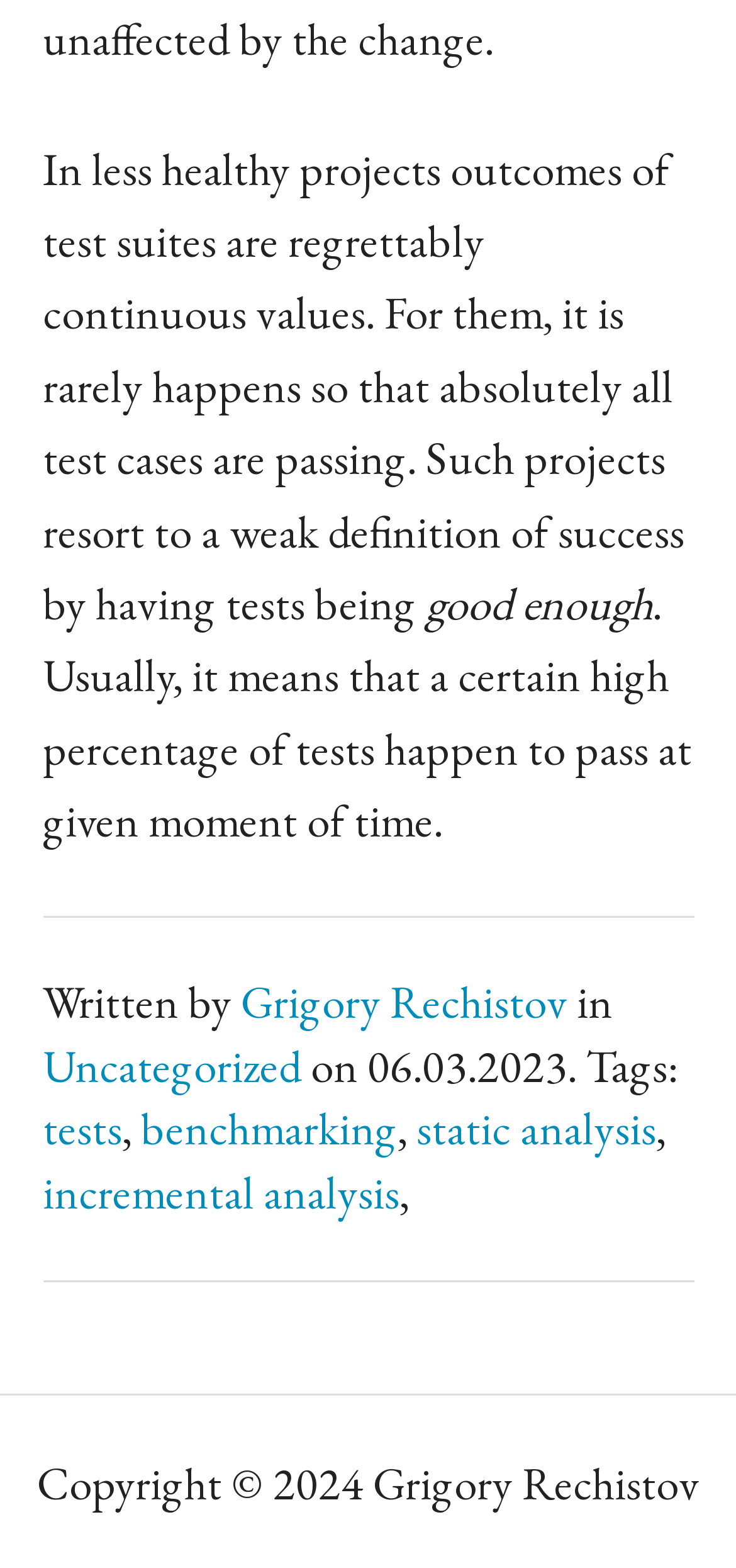What is the author of this article?
Using the image, give a concise answer in the form of a single word or short phrase.

Grigory Rechistov